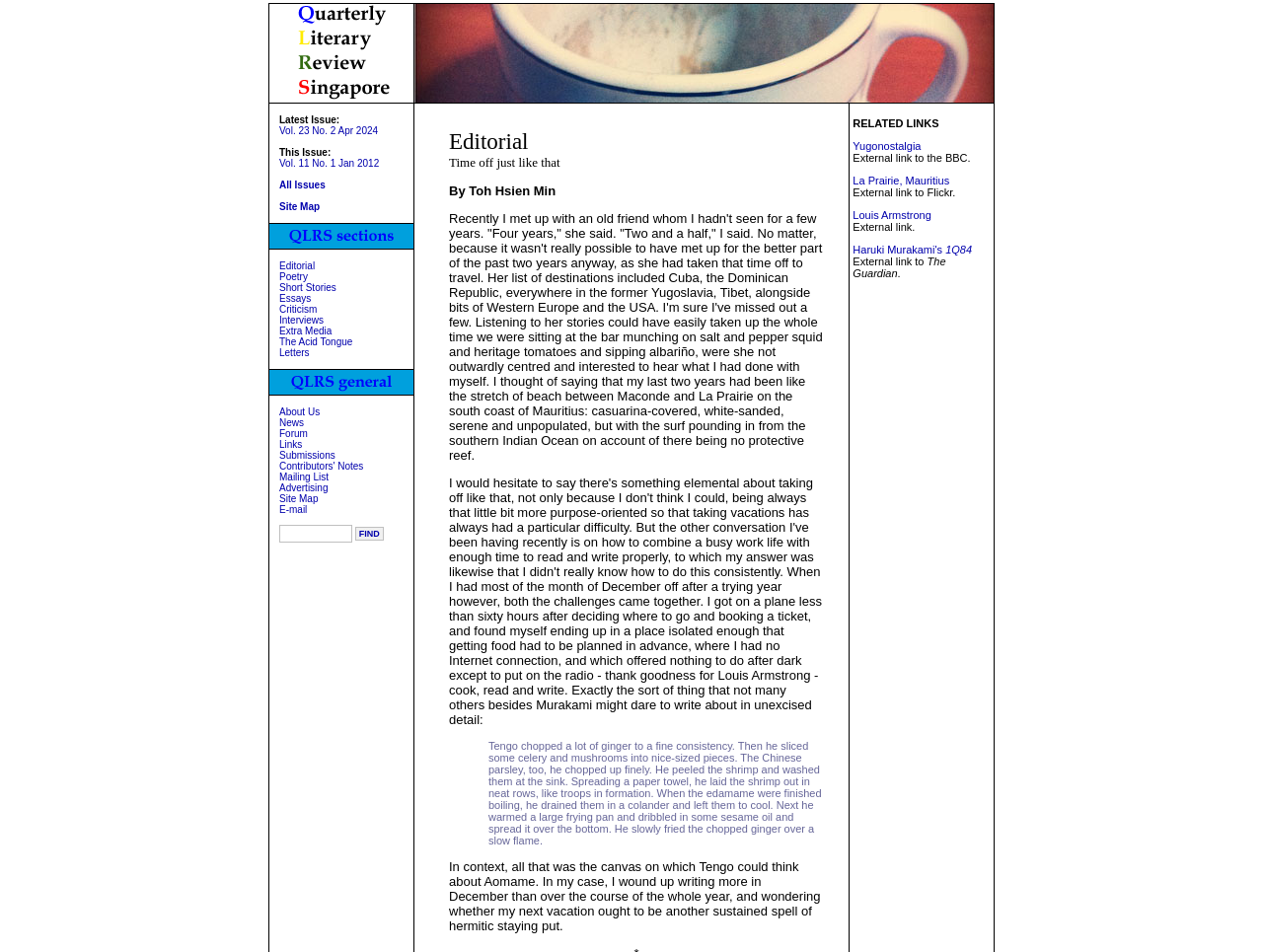Can you find the bounding box coordinates for the element to click on to achieve the instruction: "Read editorial"?

[0.221, 0.274, 0.249, 0.285]